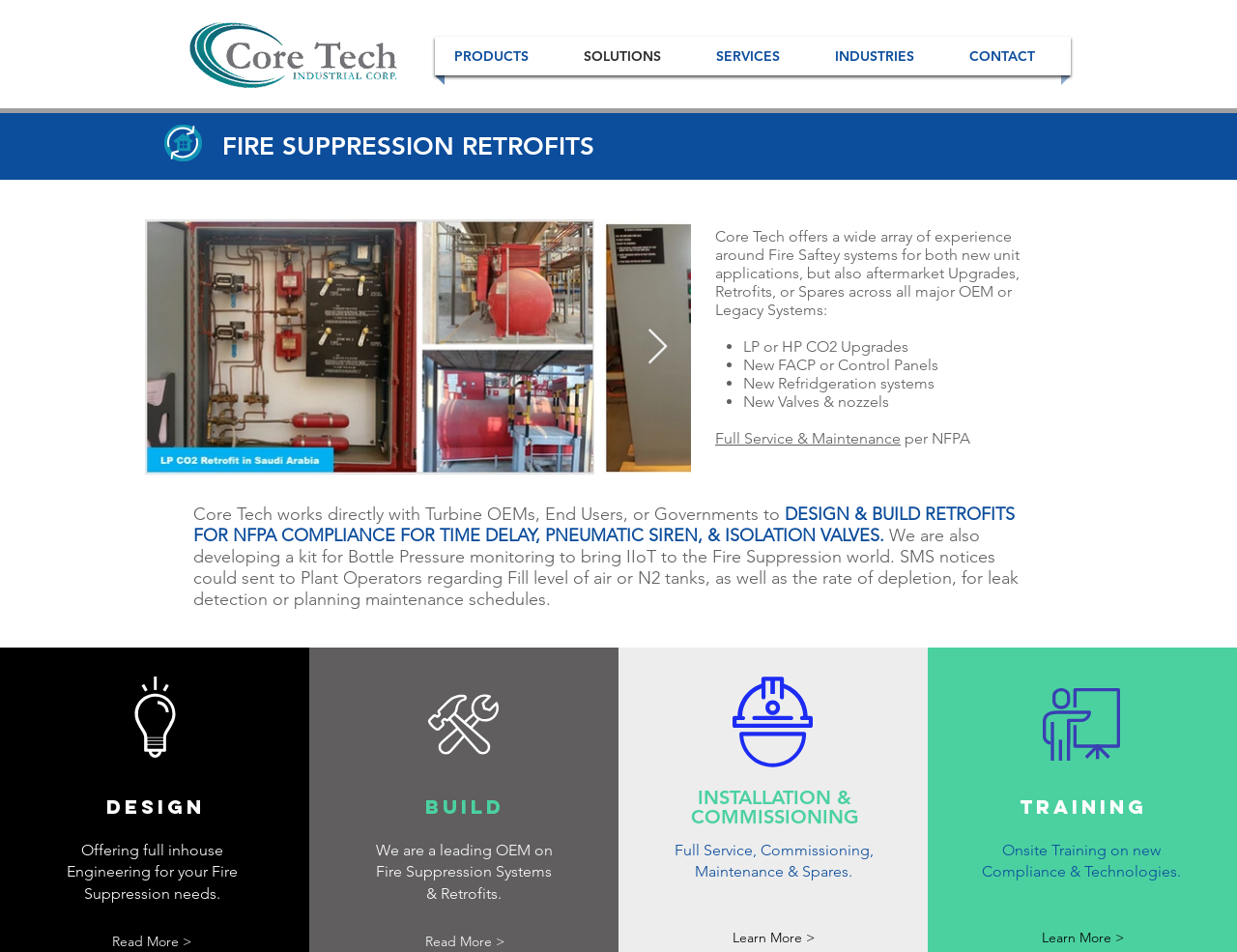Please specify the bounding box coordinates in the format (top-left x, top-left y, bottom-right x, bottom-right y), with all values as floating point numbers between 0 and 1. Identify the bounding box of the UI element described by: Full Service & Maintenance

[0.578, 0.451, 0.728, 0.47]